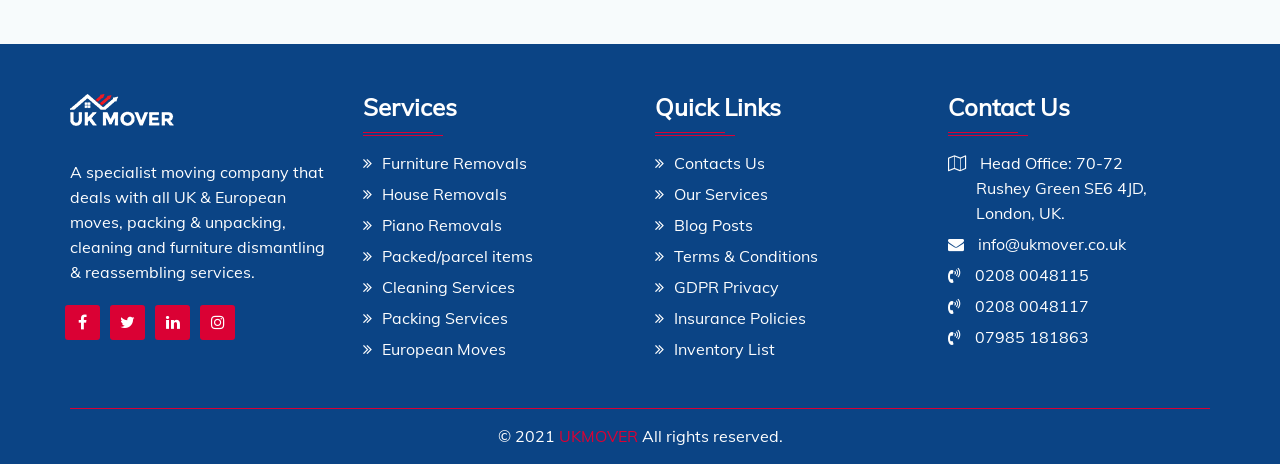Locate the UI element described as follows: "Terms & Conditions". Return the bounding box coordinates as four float numbers between 0 and 1 in the order [left, top, right, bottom].

[0.512, 0.525, 0.717, 0.579]